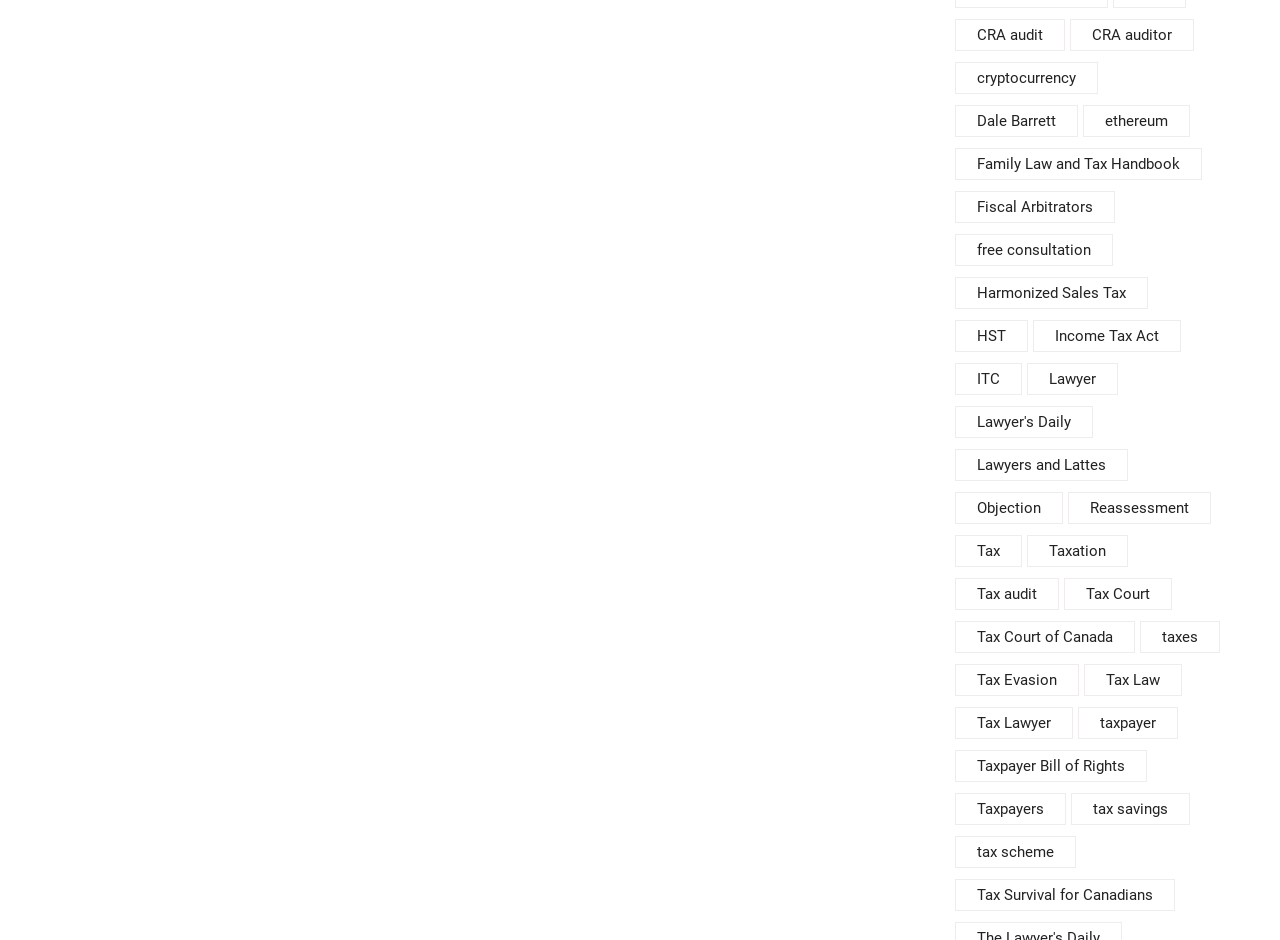Please identify the bounding box coordinates of where to click in order to follow the instruction: "Learn about Tax Law".

[0.847, 0.706, 0.923, 0.74]